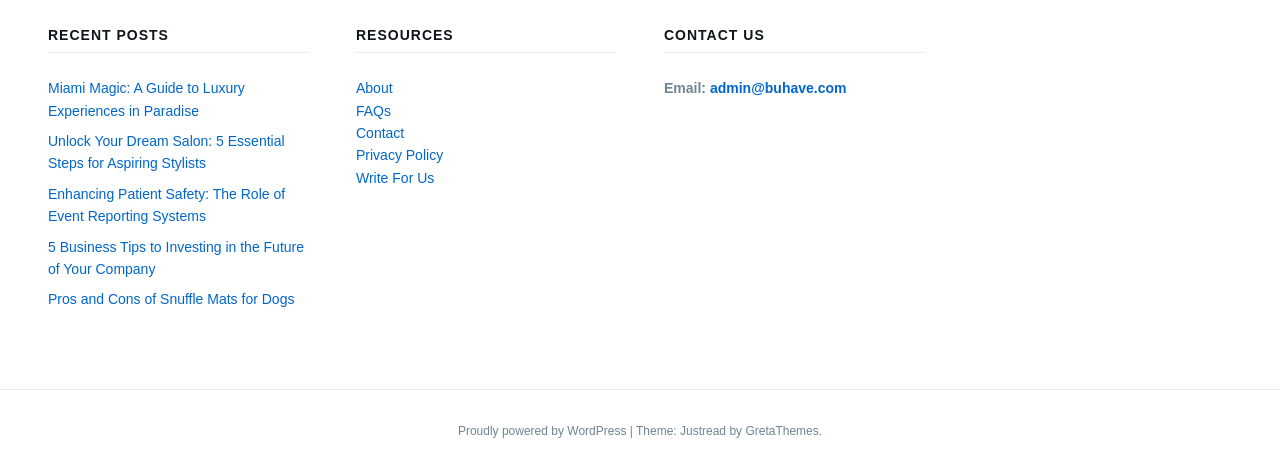How many headings are on this webpage?
Based on the image, provide your answer in one word or phrase.

3